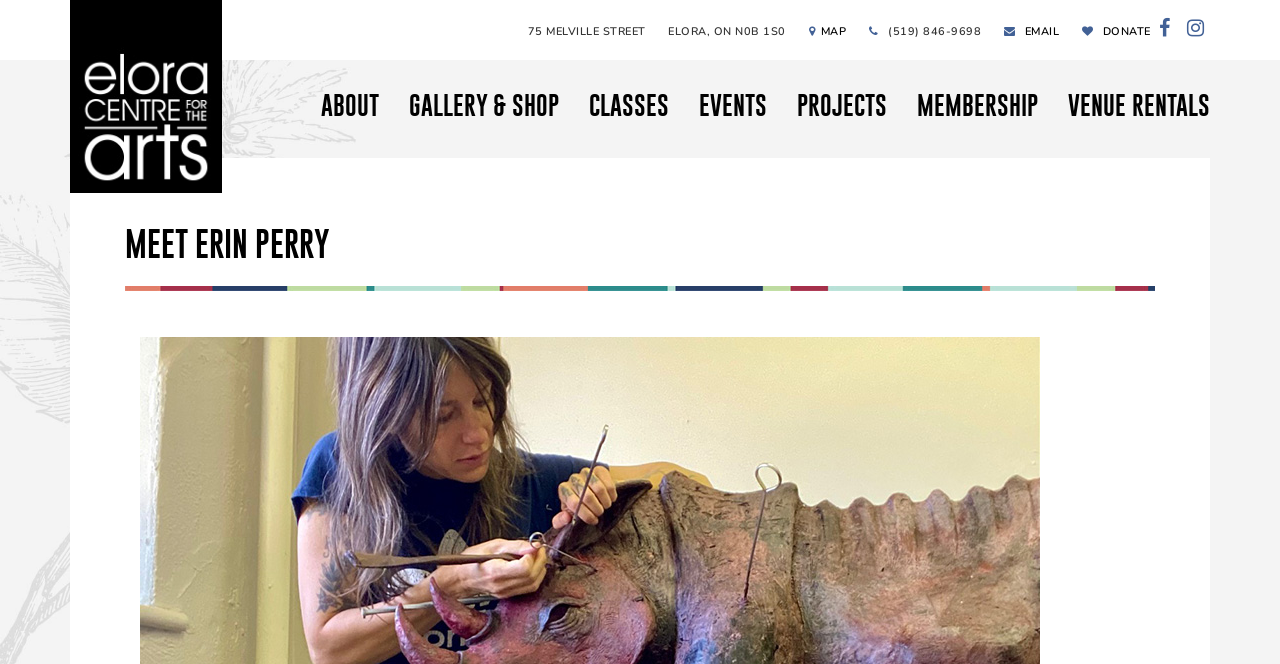Please identify the bounding box coordinates for the region that you need to click to follow this instruction: "open gallery and shop".

[0.308, 0.12, 0.448, 0.196]